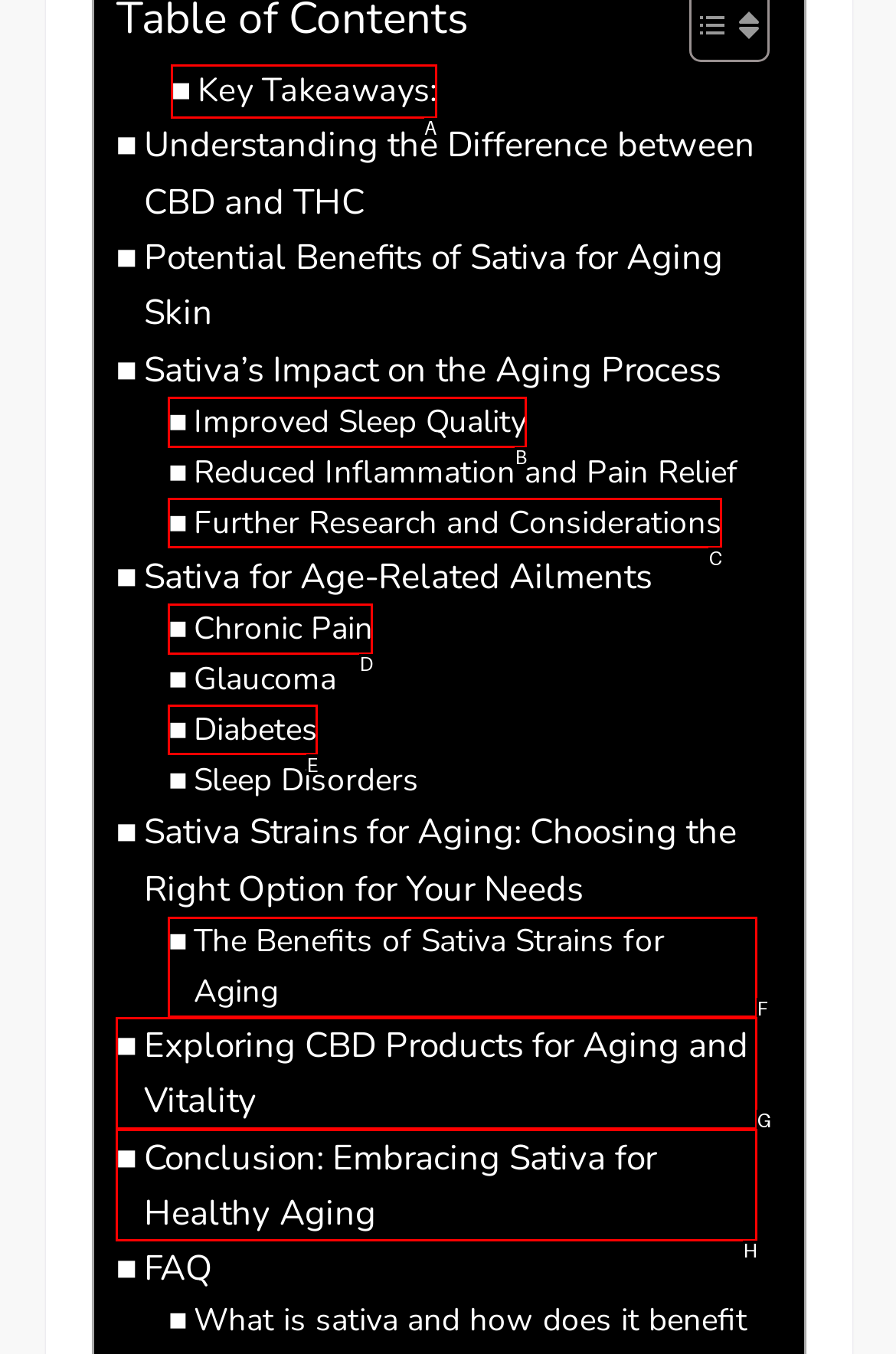Given the description: Improved Sleep Quality, choose the HTML element that matches it. Indicate your answer with the letter of the option.

B